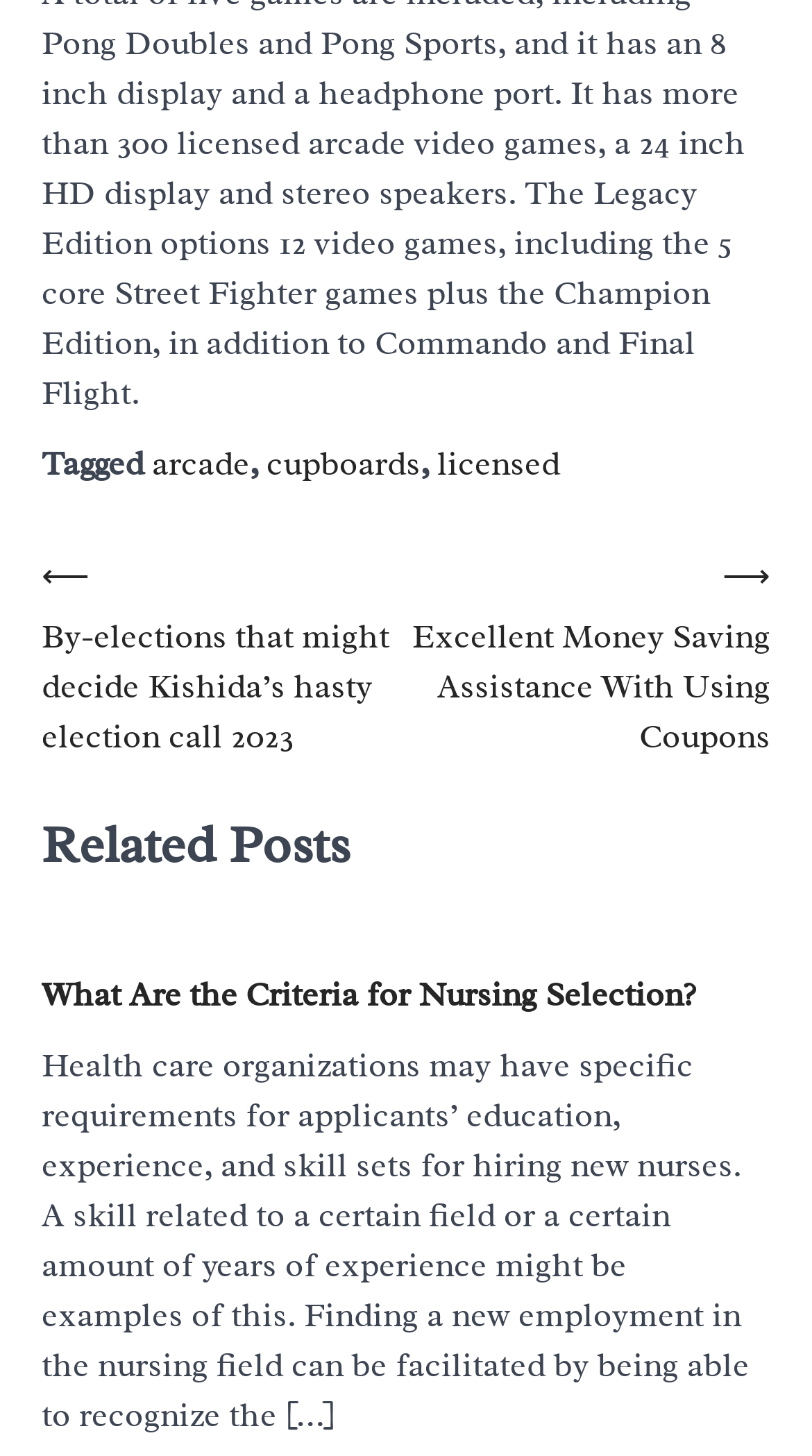What is the topic of the article in the related posts section?
Using the picture, provide a one-word or short phrase answer.

Nursing selection criteria